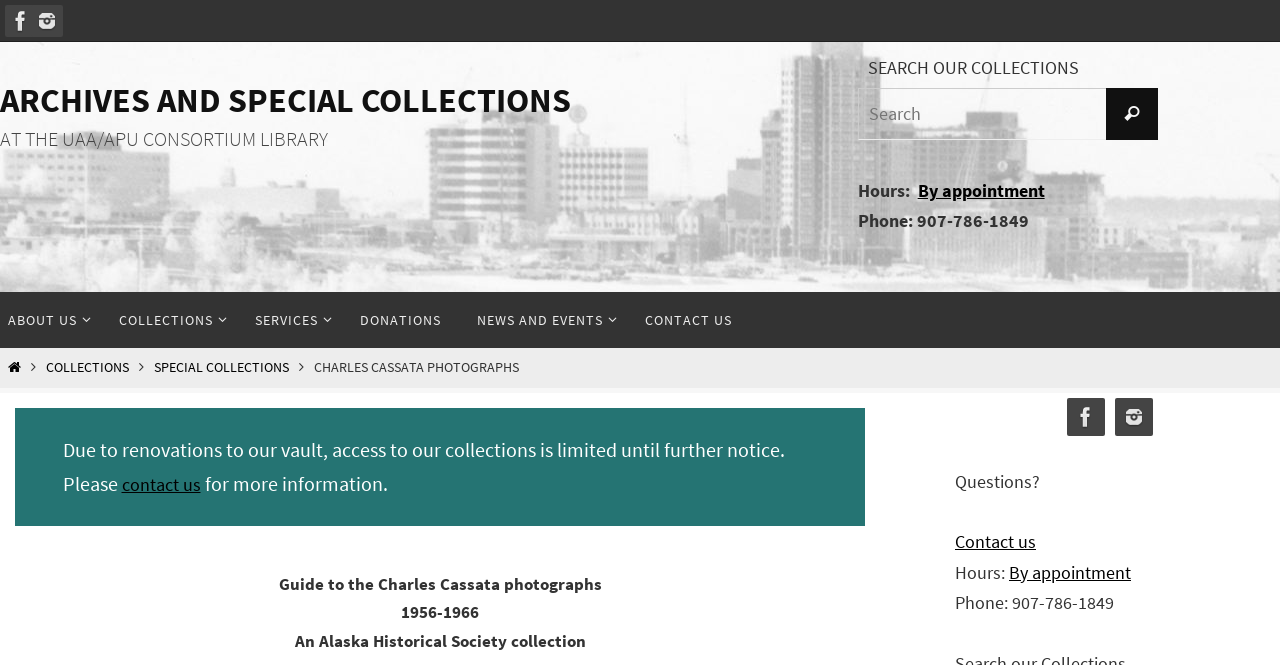Answer with a single word or phrase: 
What is the appointment status of the Archives and Special Collections?

By appointment